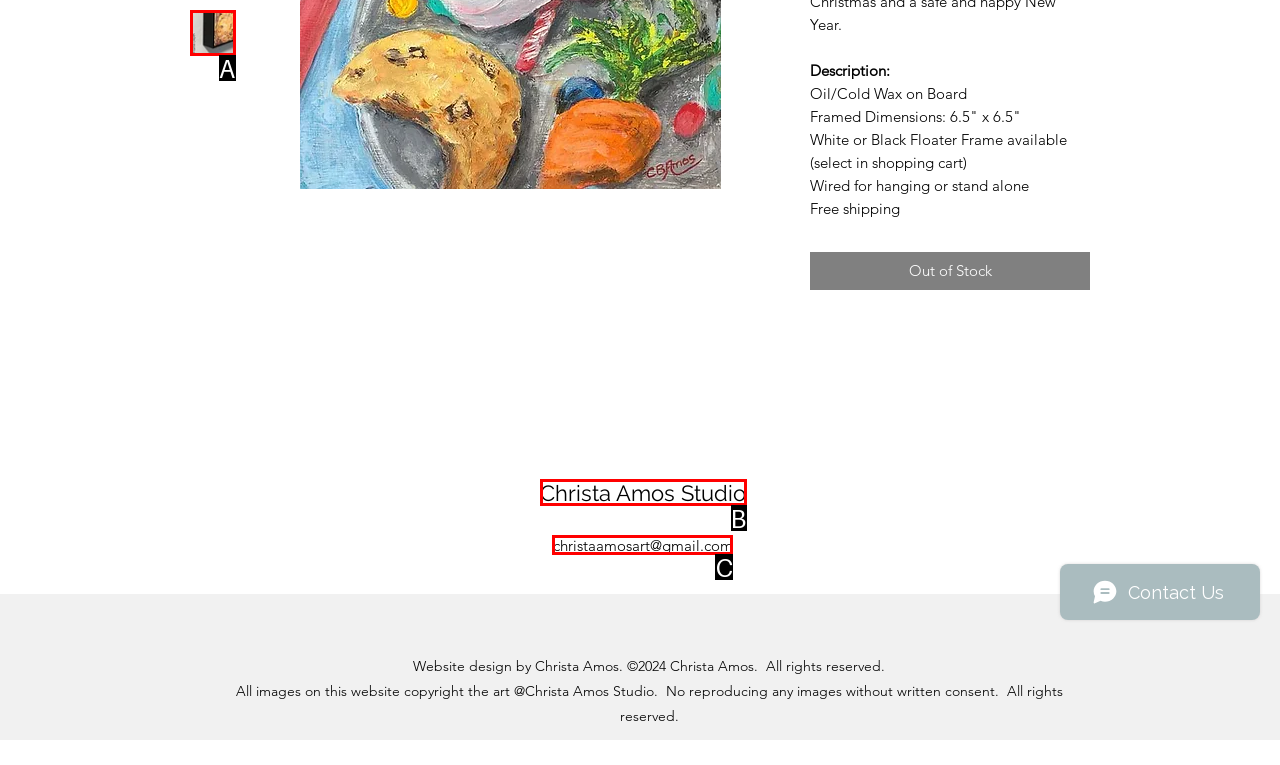Using the element description: alt="Thumbnail: Thank you, Virginia", select the HTML element that matches best. Answer with the letter of your choice.

A